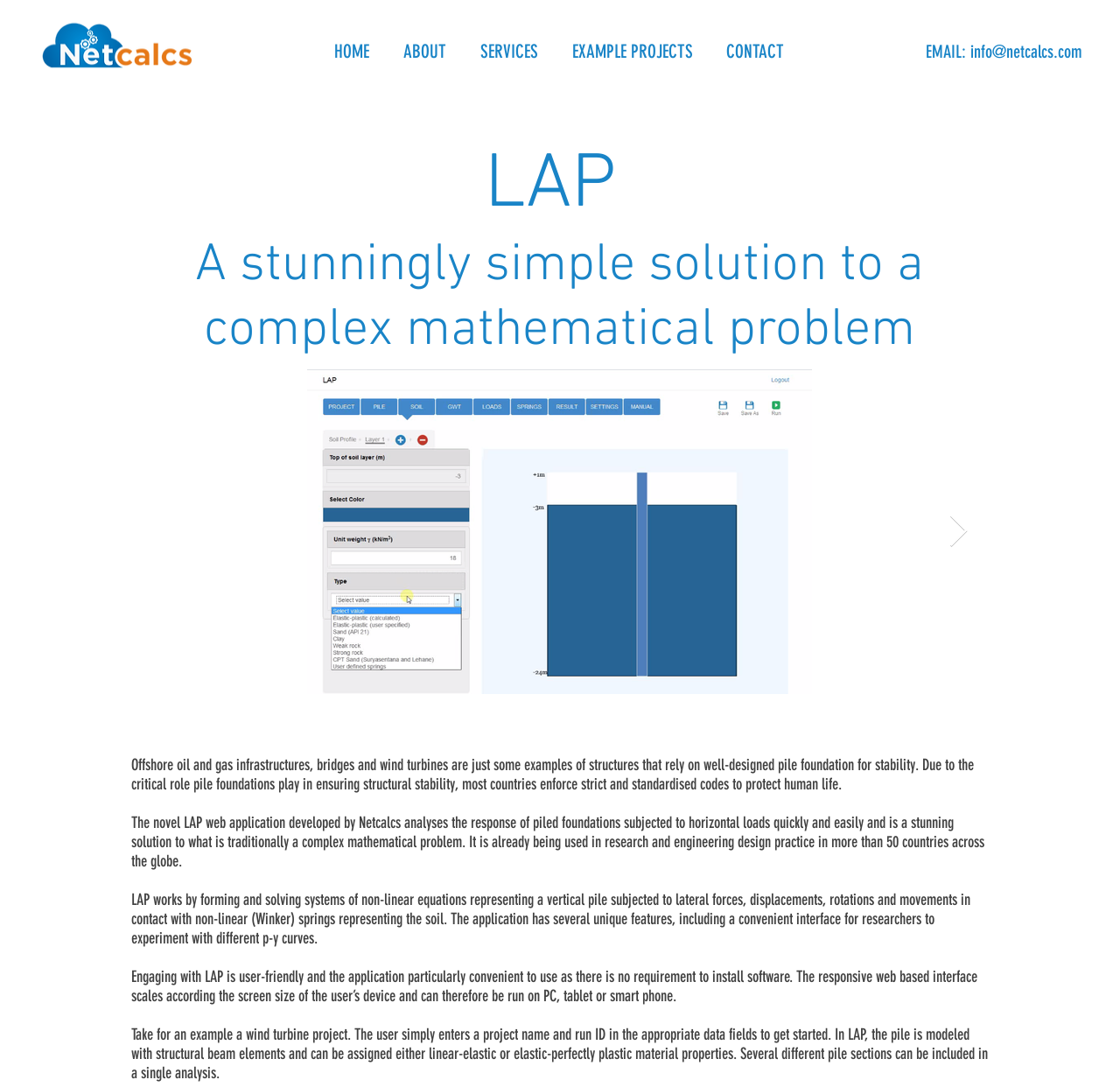Write an extensive caption that covers every aspect of the webpage.

The webpage is about LAP, a novel web application developed by Netcalcs, which analyzes the response of piled foundations subjected to horizontal loads quickly and easily. 

At the top left corner, there is a logo image of Netcalcs. Next to it, there is a navigation menu with five links: HOME, ABOUT, SERVICES, EXAMPLE PROJECTS, and CONTACT. 

On the top right corner, there is an email address, info@netcalcs.com, which is also a clickable link. 

Below the navigation menu, there are two headings. The first one is "LAP" and the second one is "A stunningly simple solution to a complex mathematical problem". 

Following the headings, there are four paragraphs of text that describe the importance of pile foundations, the functionality of LAP, its unique features, and its user-friendly interface. 

On the right side of the page, there is a button with no text, and below it, there is another button labeled "Next Item" with an arrow icon.